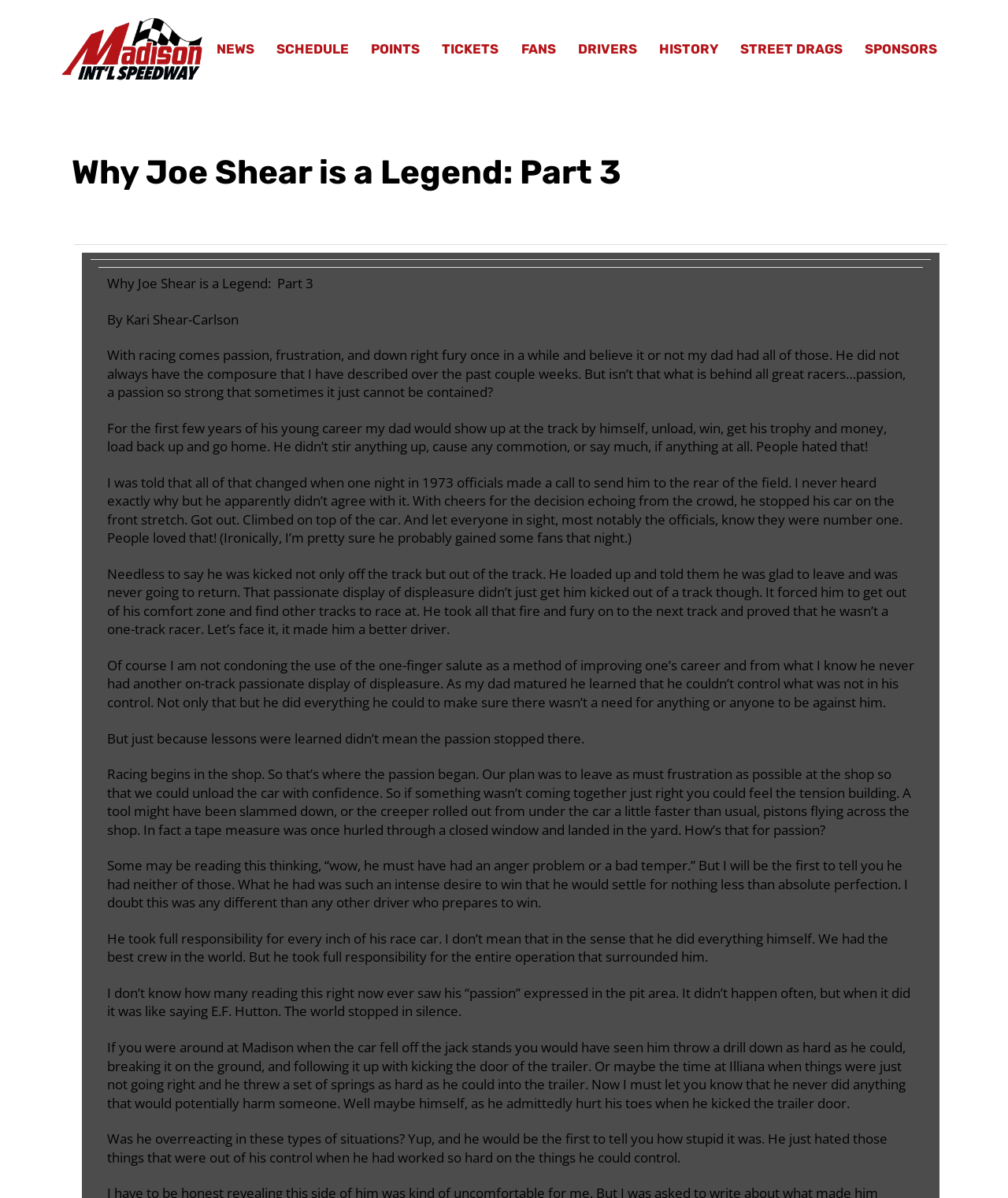Please locate the bounding box coordinates of the region I need to click to follow this instruction: "Buy tickets".

[0.428, 0.0, 0.506, 0.082]